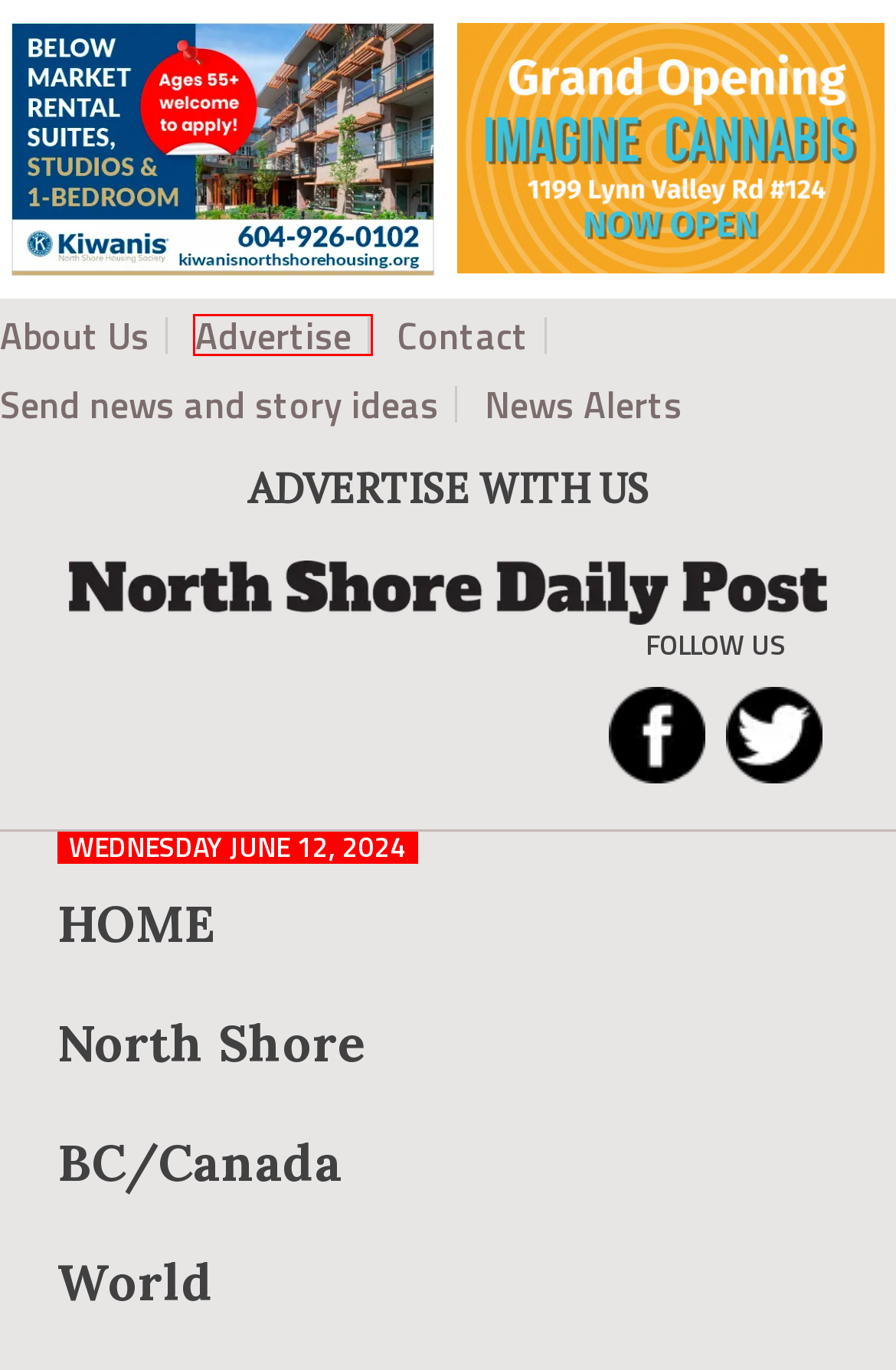You are given a screenshot of a webpage with a red rectangle bounding box. Choose the best webpage description that matches the new webpage after clicking the element in the bounding box. Here are the candidates:
A. BC/Canada Archives | North Shore Daily Post
B. North & West Vancouver News: Local North Shore Daily News Post
C. Advertising at North Shore Daily Post: North Shore News Classifieds
D. World Archives | North Shore Daily Post
E. Signup for News Alerts | North Shore Daily Post
F. Kiwanis North Shore Housing Society
G. Submit News: North Shore Daily Post: North Shore Local News
H. About North Shore Daily Post: Online North Shore Newspapers

C